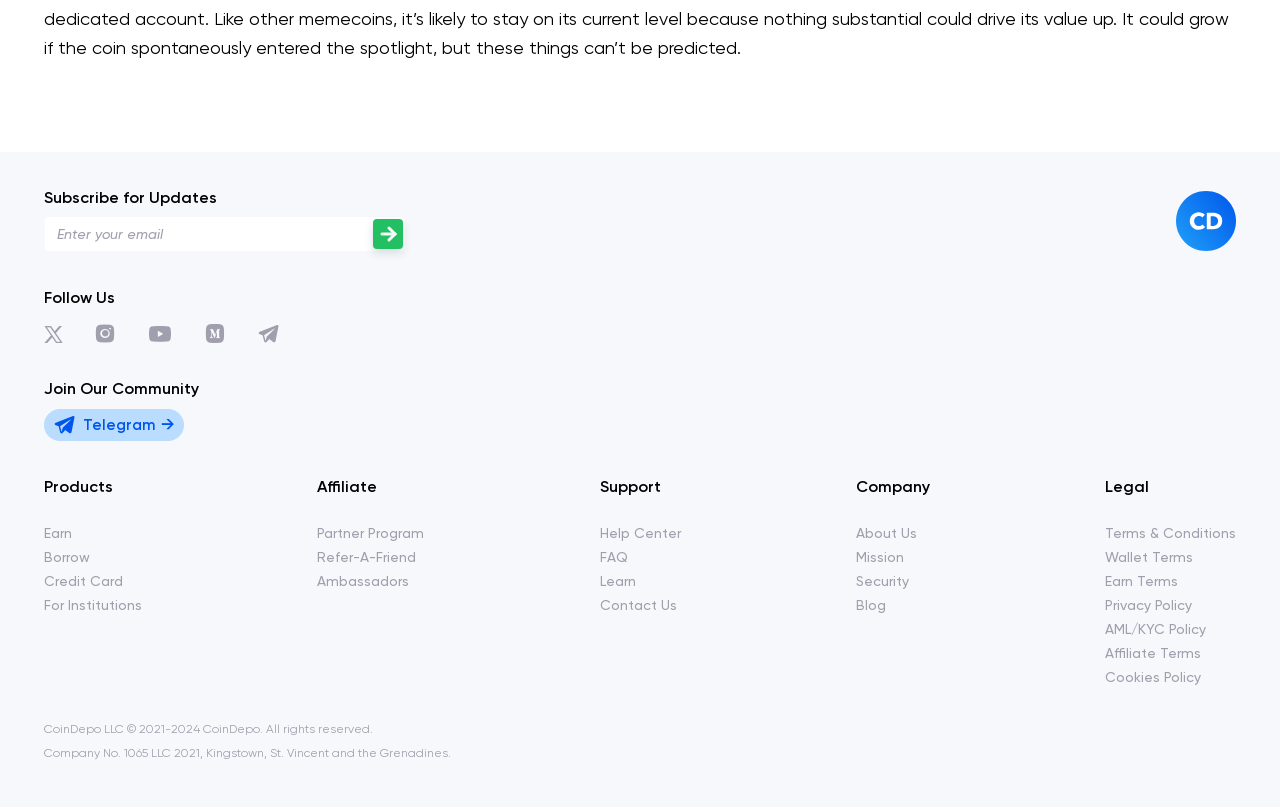Identify the coordinates of the bounding box for the element that must be clicked to accomplish the instruction: "Learn more about Earn".

[0.034, 0.65, 0.056, 0.67]